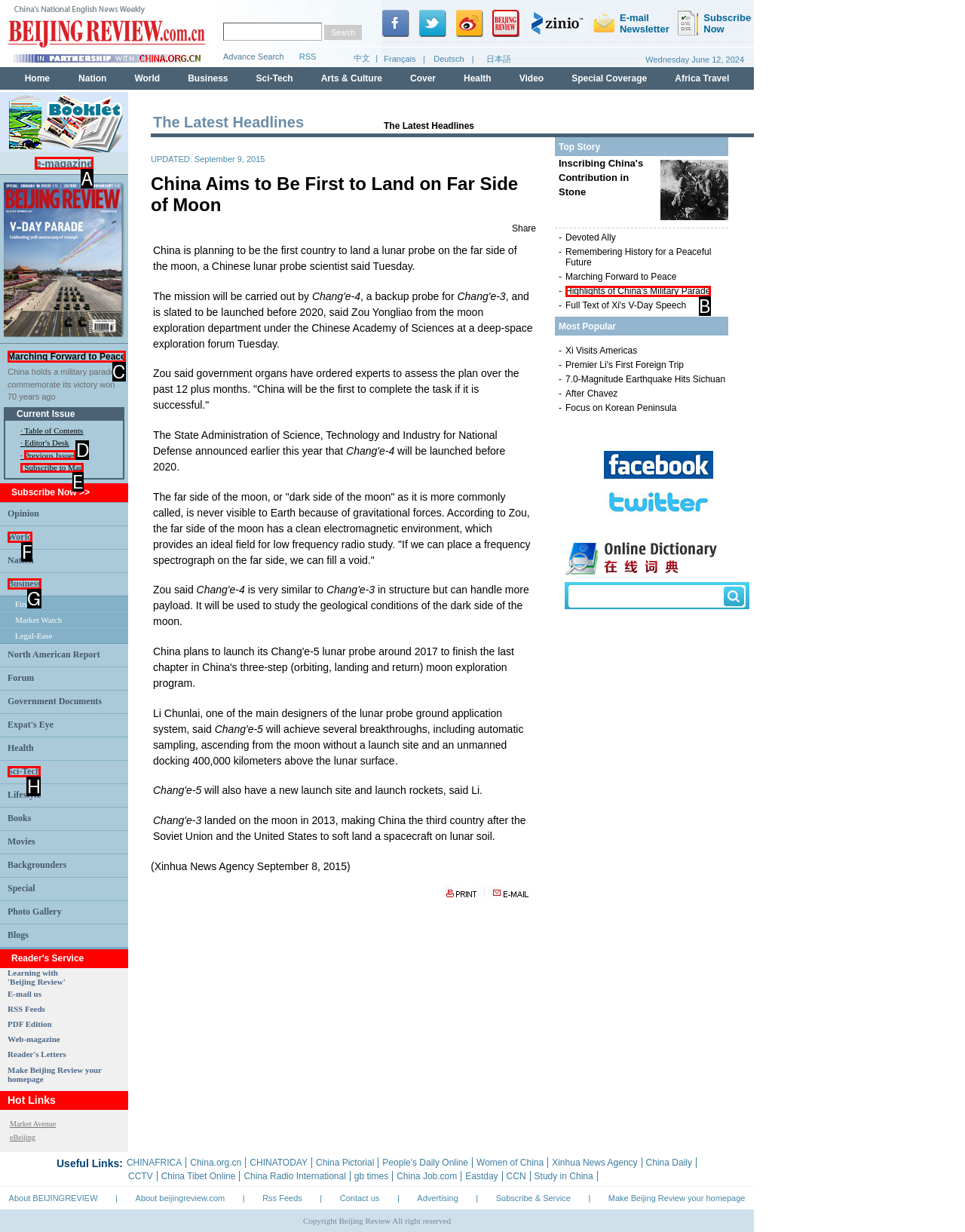Which option should I select to accomplish the task: Read Marching Forward to Peace? Respond with the corresponding letter from the given choices.

C